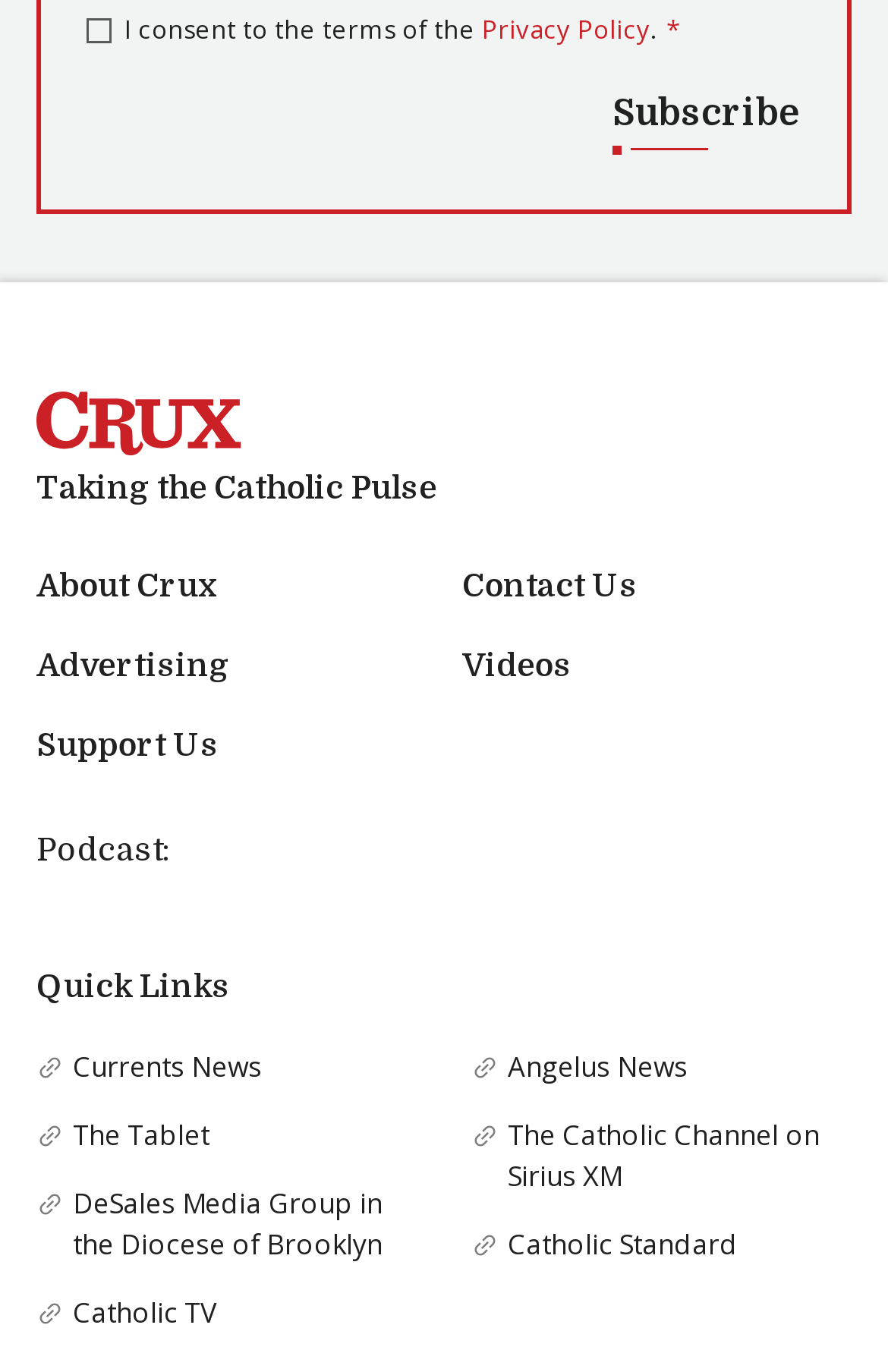Determine the coordinates of the bounding box for the clickable area needed to execute this instruction: "Read about Crux".

[0.041, 0.285, 0.492, 0.371]